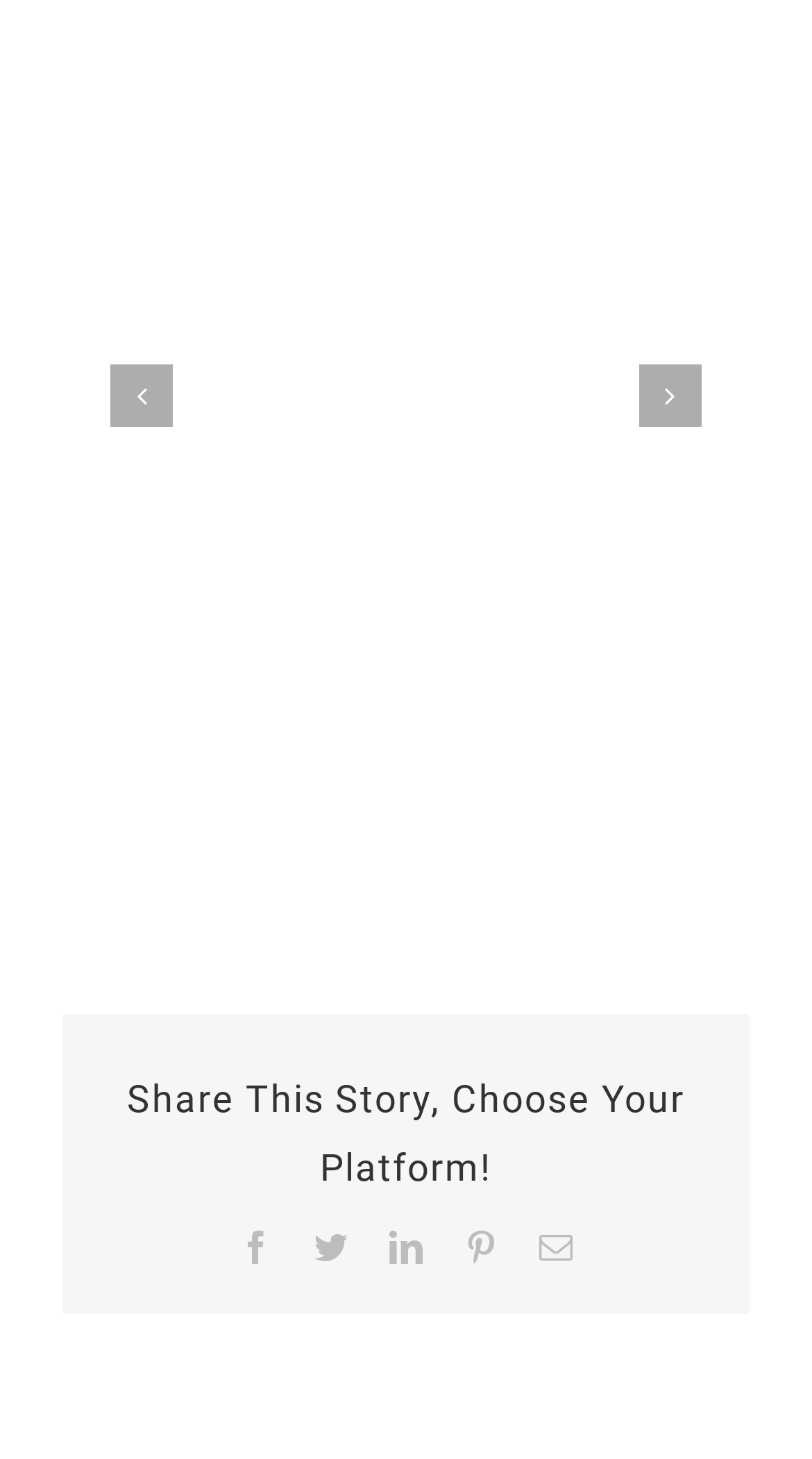Provide a one-word or short-phrase answer to the question:
How many social media platforms are available for sharing?

5